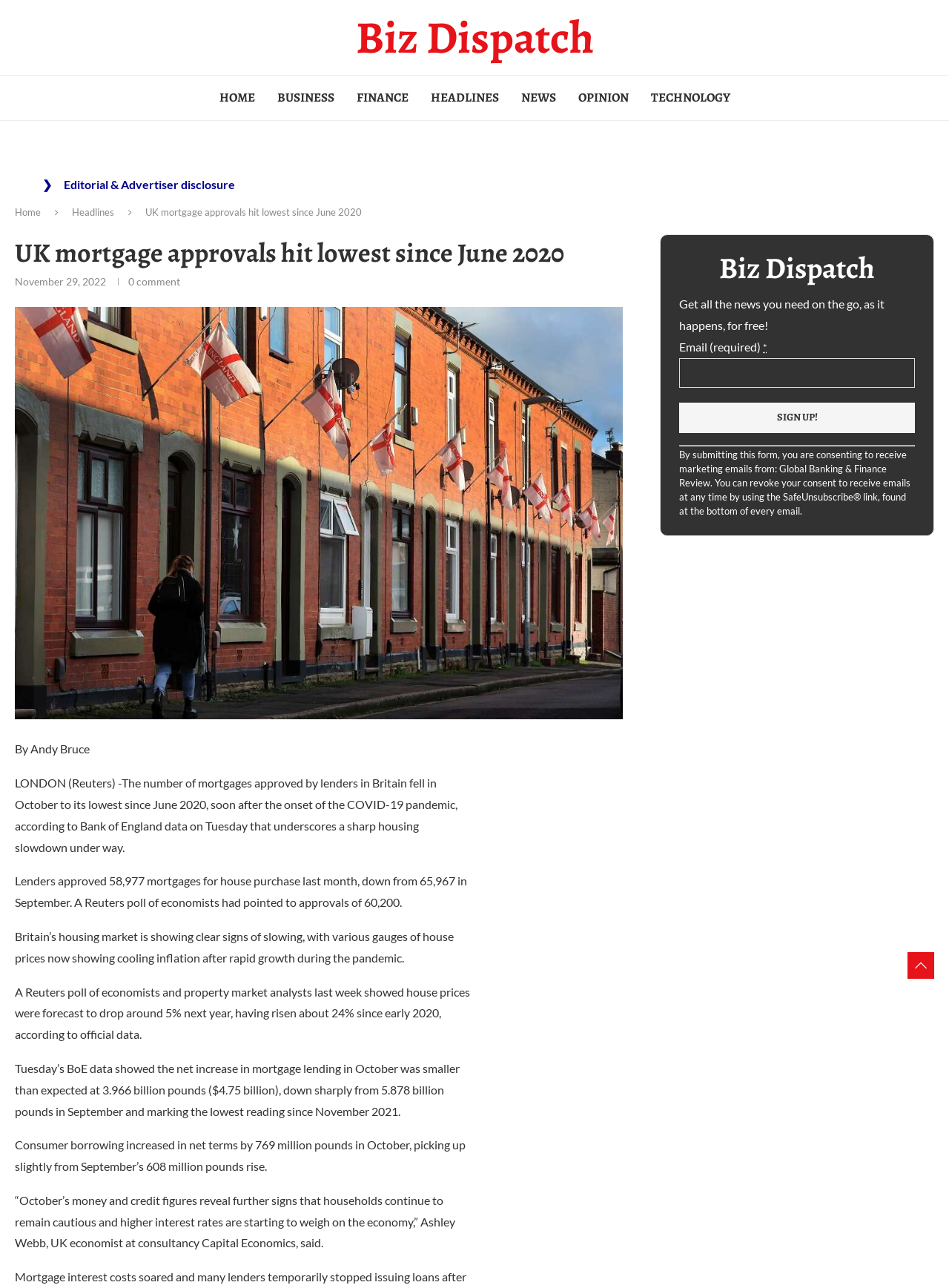Locate the bounding box coordinates of the element that needs to be clicked to carry out the instruction: "Click on the 'FINANCE' link". The coordinates should be given as four float numbers ranging from 0 to 1, i.e., [left, top, right, bottom].

[0.364, 0.064, 0.442, 0.088]